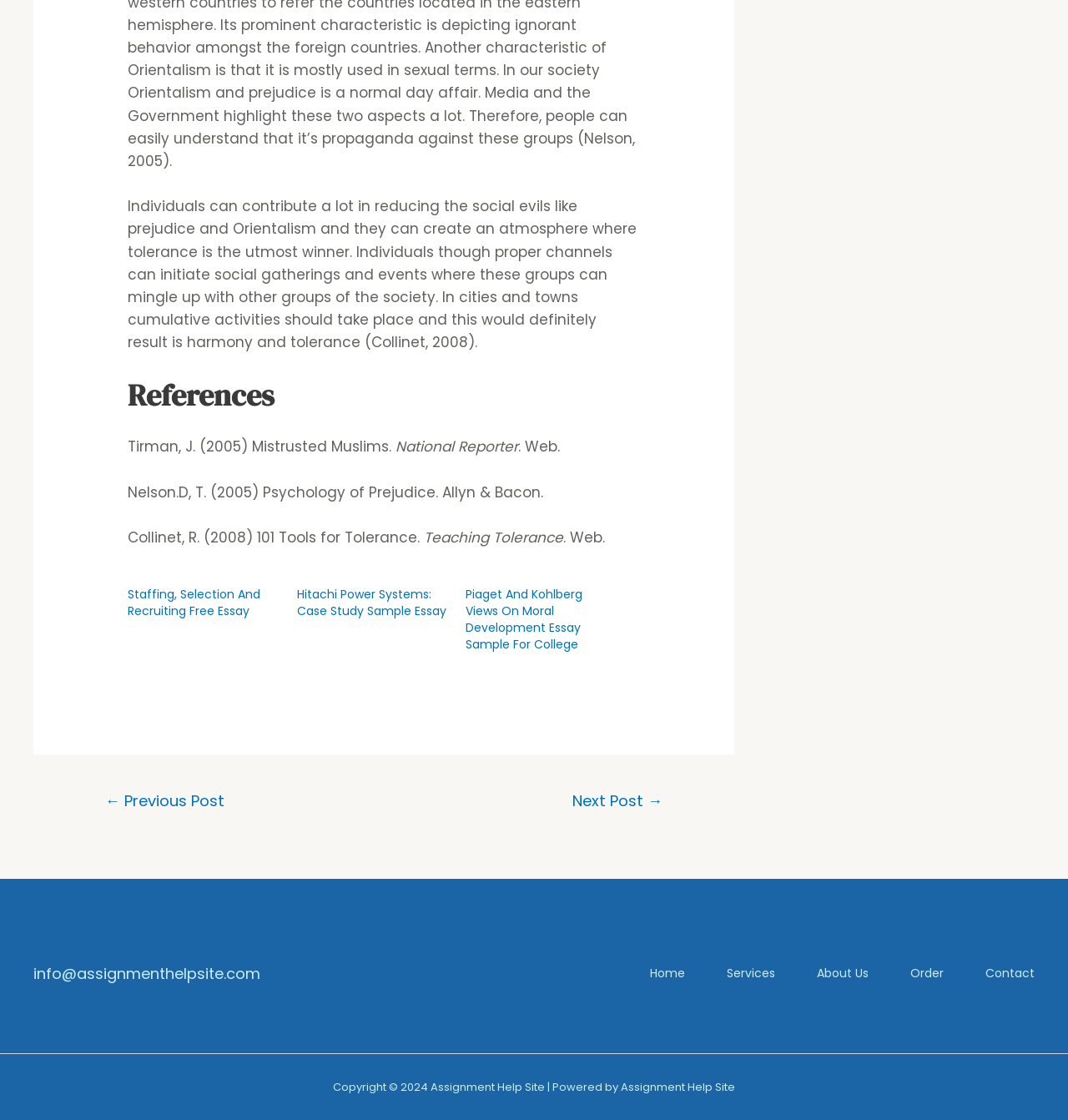Identify the bounding box coordinates for the region to click in order to carry out this instruction: "read the essay on staffing, selection and recruiting". Provide the coordinates using four float numbers between 0 and 1, formatted as [left, top, right, bottom].

[0.12, 0.523, 0.244, 0.553]